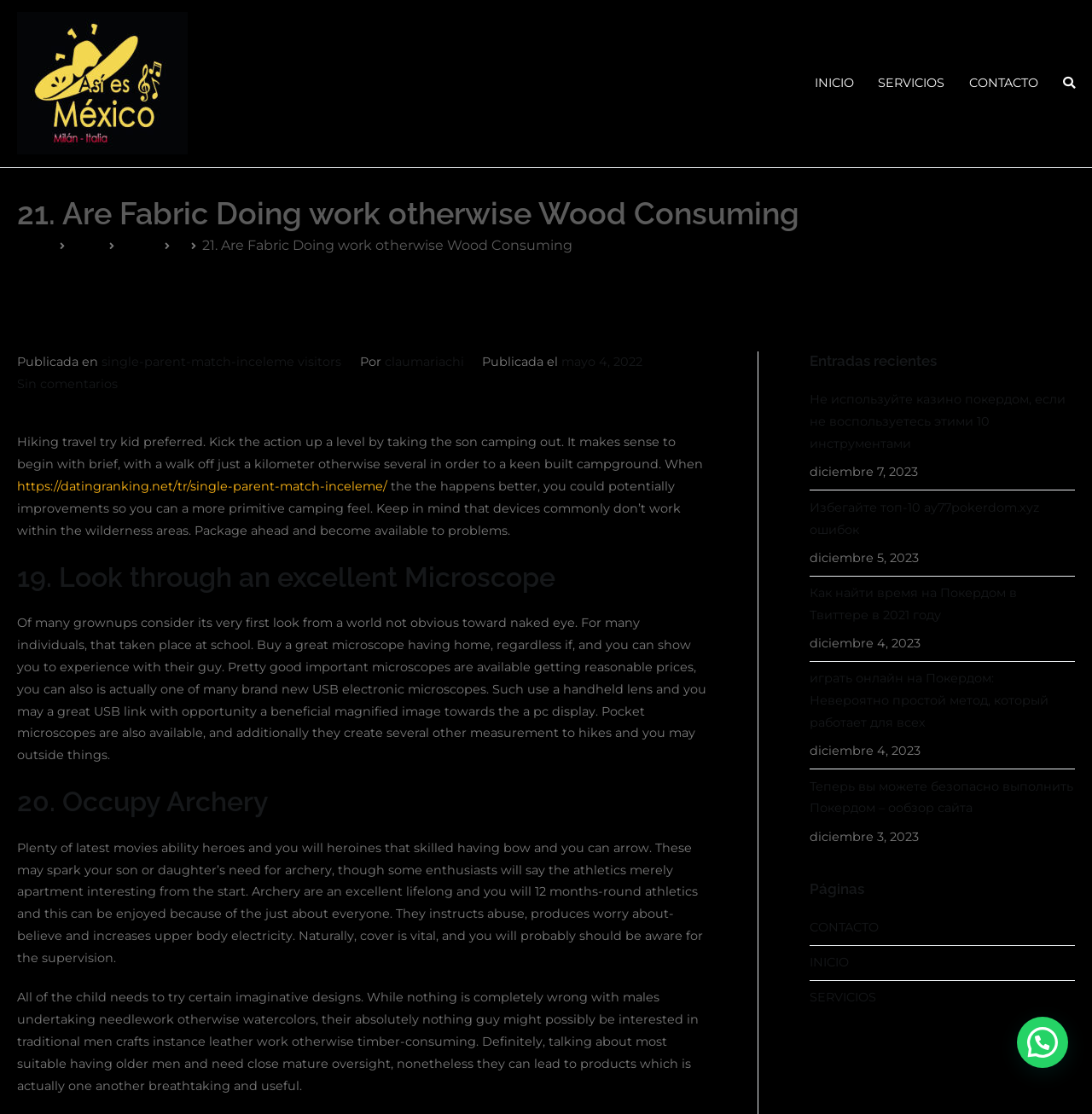Create an elaborate caption for the webpage.

This webpage appears to be a blog or article page with a title "21. Are Fabric Doing work otherwise Wood Consuming – Mariachis Así es México". At the top, there is a navigation menu with links to "INICIO", "SERVICIOS", "CONTACTO", and a social media icon. Below the navigation menu, there is a header section with a title "21. Are Fabric Doing work otherwise Wood Consuming" and a breadcrumb navigation menu with links to "Inicio", "2022", "mayo", and "4".

The main content of the page is divided into several sections. The first section has a title "Hiking travel try kid preferred" and contains a paragraph of text about hiking and camping with kids. The second section has a title "19. Look through an excellent Microscope" and contains a paragraph of text about using microscopes with kids. The third section has a title "20. Occupy Archery" and contains a paragraph of text about archery as a sport for kids. The fourth section has a title "All of the child needs to try certain imaginative designs" and contains a paragraph of text about traditional crafts for kids, such as leather work or wood-consuming.

On the right side of the page, there is a sidebar with a heading "Entradas recientes" (Recent Entries) and a list of links to recent articles, each with a date and a brief description. Below the recent entries section, there is another navigation menu with links to "CONTACTO", "INICIO", and "SERVICIOS".

Throughout the page, there are several links to external websites and articles, as well as internal links to other pages on the same website. There are also several images and icons, including a logo for "Mariachis Así es México" at the top of the page.